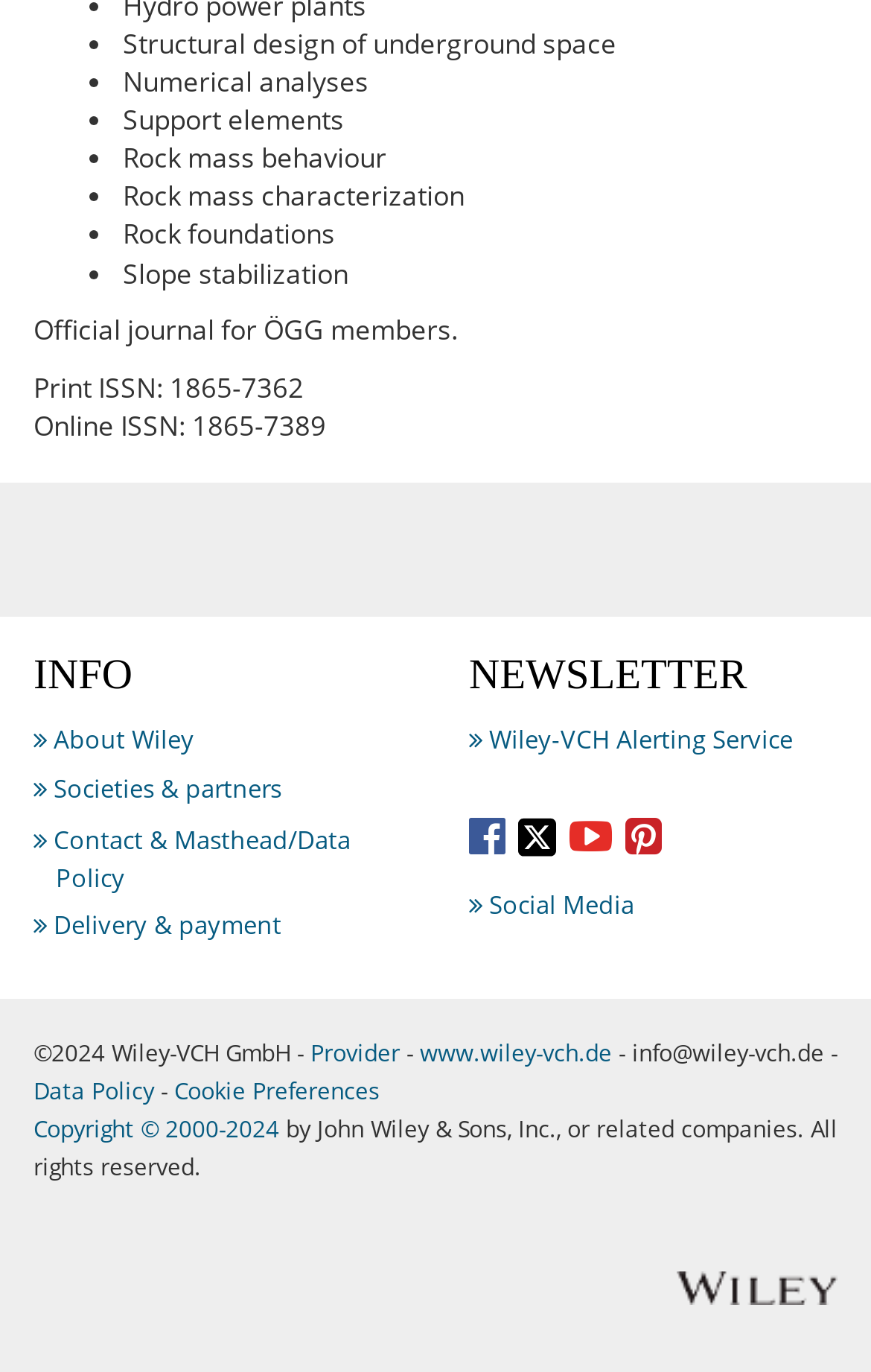Please identify the bounding box coordinates of the clickable area that will allow you to execute the instruction: "Click on About Wiley".

[0.064, 0.525, 0.223, 0.55]